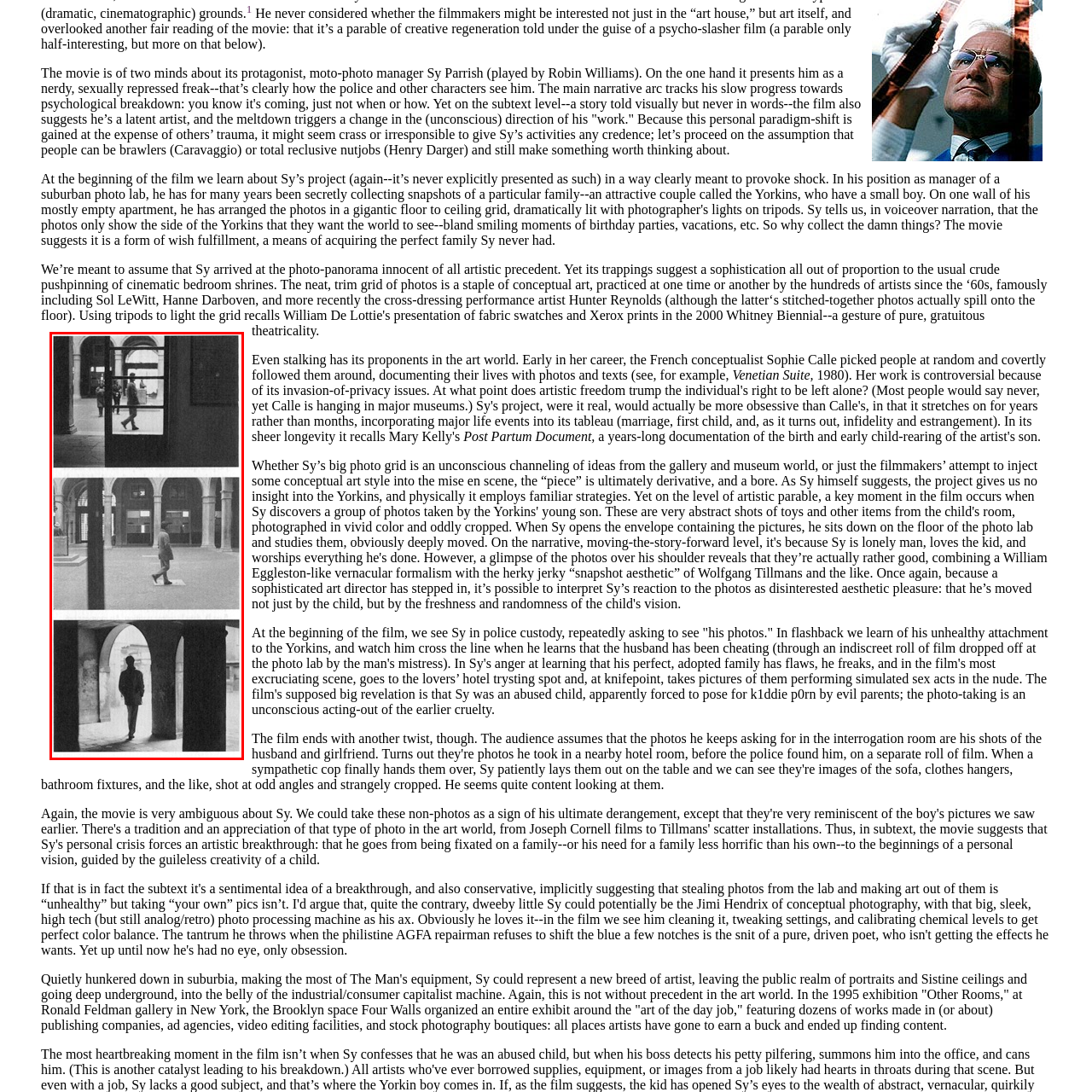Direct your attention to the image contained by the red frame and provide a detailed response to the following question, utilizing the visual data from the image:
What is the mood evoked by the final photograph?

The caption states that the final photograph frames the individual in silhouette, standing alone in an archway that leads to a darker passage, adding a sense of mystery and introspection, which implies that the mood evoked by the final photograph is mysterious and introspective.